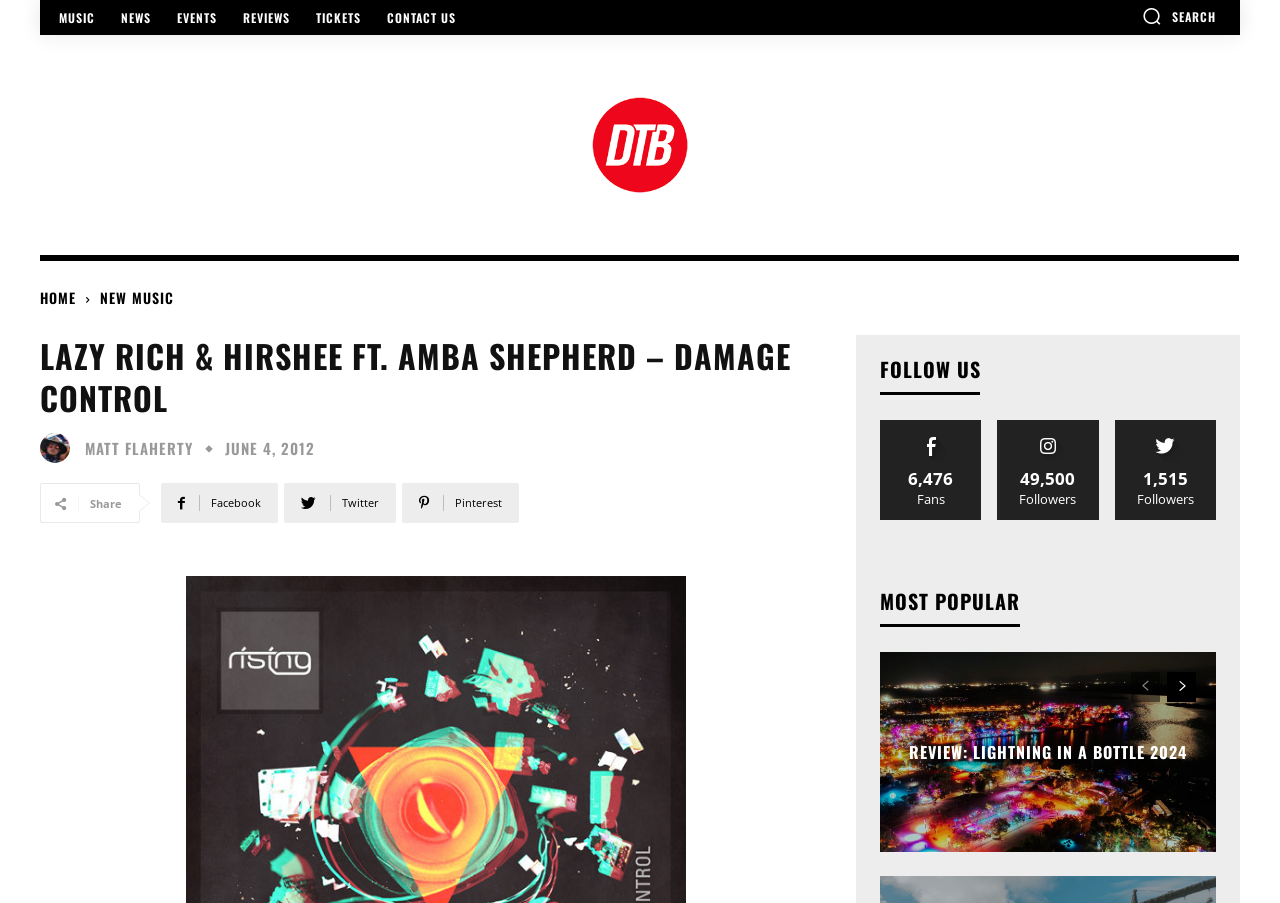Offer an extensive depiction of the webpage and its key elements.

The webpage is about music, specifically featuring the song "Damage Control" by Lazy Rich & Hirshee Ft. Amba Shepherd. At the top, there are six navigation links: "MUSIC", "NEWS", "EVENTS", "REVIEWS", "TICKETS", and "CONTACT US", aligned horizontally. On the right side of the top section, there is a search button with a magnifying glass icon.

Below the navigation links, there is a large banner with the title "Drop The Beatz" and an image. Underneath the banner, there are three links: "HOME", "NEW MUSIC", and a heading with the song title "LAZY RICH & HIRSHEE FT. AMBA SHEPHERD – DAMAGE CONTROL".

On the left side, there is a section with a link to the artist "MATT FLAHERTY" and a timestamp "JUNE 4, 2012". Below this section, there are social media links to Facebook, Twitter, and Pinterest.

On the right side, there is a section with the heading "FOLLOW US" and a table displaying the number of fans, followers, and likes. Below this section, there is another heading "MOST POPULAR" with a table listing a review article "Review: Lightning in a Bottle 2024".

At the bottom of the page, there are two navigation links with arrow icons, pointing left and right.